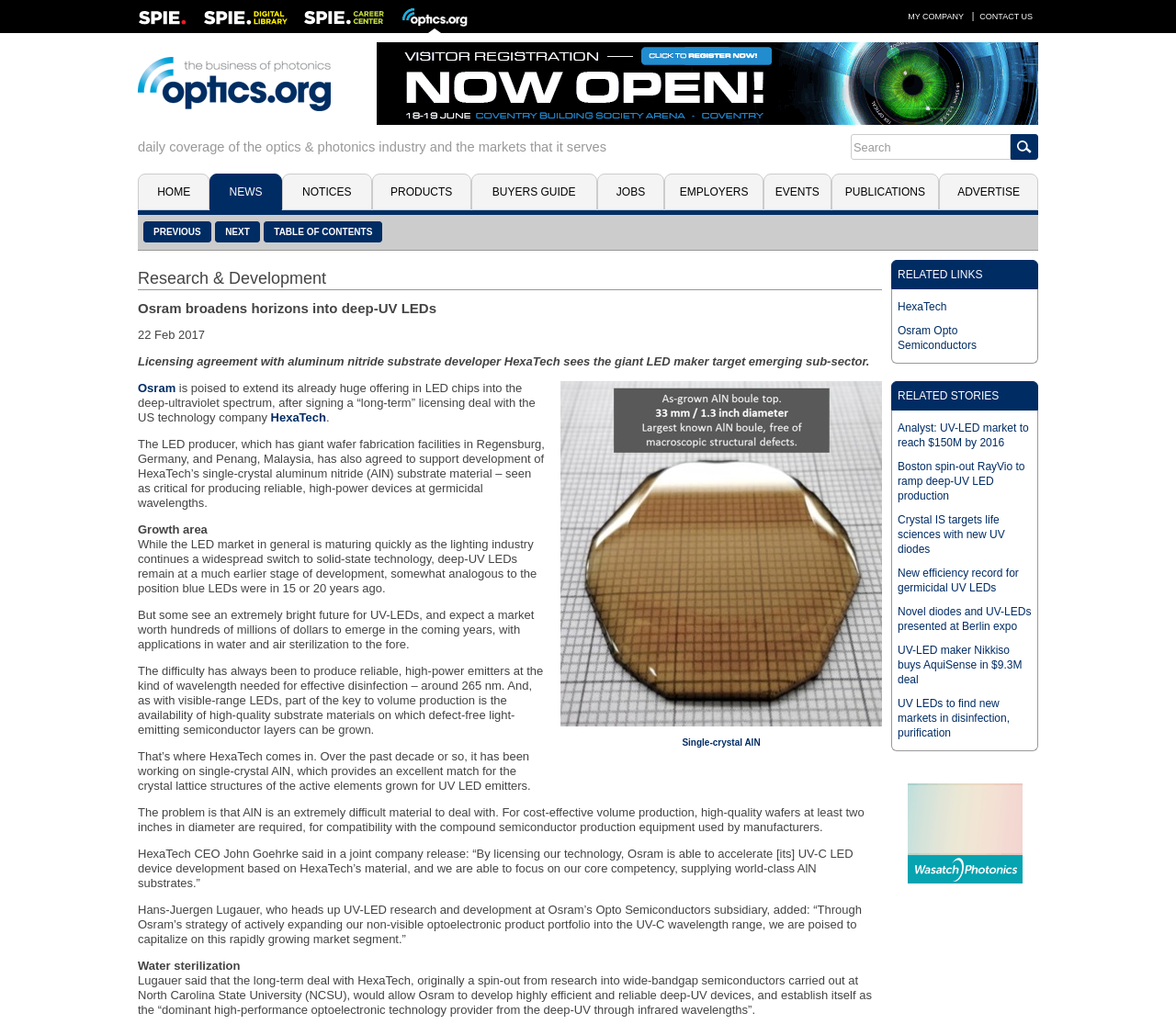Offer a meticulous description of the webpage's structure and content.

The webpage is about Osram's expansion into deep-UV LEDs through a licensing agreement with HexaTech. At the top, there is a navigation bar with links to "SPIE", "SPIE Digital Library", "SPIE Career Center", and "Optics.org". Below this, there is a table with links to "MY COMPANY" and "CONTACT US". 

On the left side, there are buttons for navigation, including "HOME", "NEWS", "NOTICES", "PRODUCTS", "BUYERS GUIDE", "JOBS", "EMPLOYERS", "EVENTS", "PUBLICATIONS", and "ADVERTISE". 

The main content of the webpage is an article about Osram's licensing agreement with HexaTech. The article is divided into several sections, with headings and paragraphs of text. There are also links to related stories and links to companies mentioned in the article, such as HexaTech and Osram Opto Semiconductors. 

At the bottom of the page, there is a search bar and a table of contents with links to "PREVIOUS", "NEXT", and "TABLE OF CONTENTS".